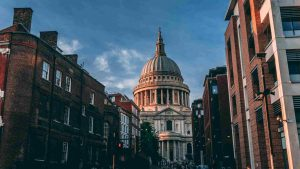Offer a detailed narrative of the image.

The image captures a stunning view of St. Paul's Cathedral, an iconic landmark in London, showcasing its majestic dome against a backdrop of a partly cloudy sky. Surrounding the cathedral, you can see a blend of historical and modern architecture, with charming buildings on the left and sleek structures on the right. The scene conveys the unique contrast of London's rich history with its contemporary urban landscape. This visual representation complements a discussion about living in London, highlighting how even within the bustling city, spaces like this cathedral can offer a sense of grandeur and tranquility amidst urban life.